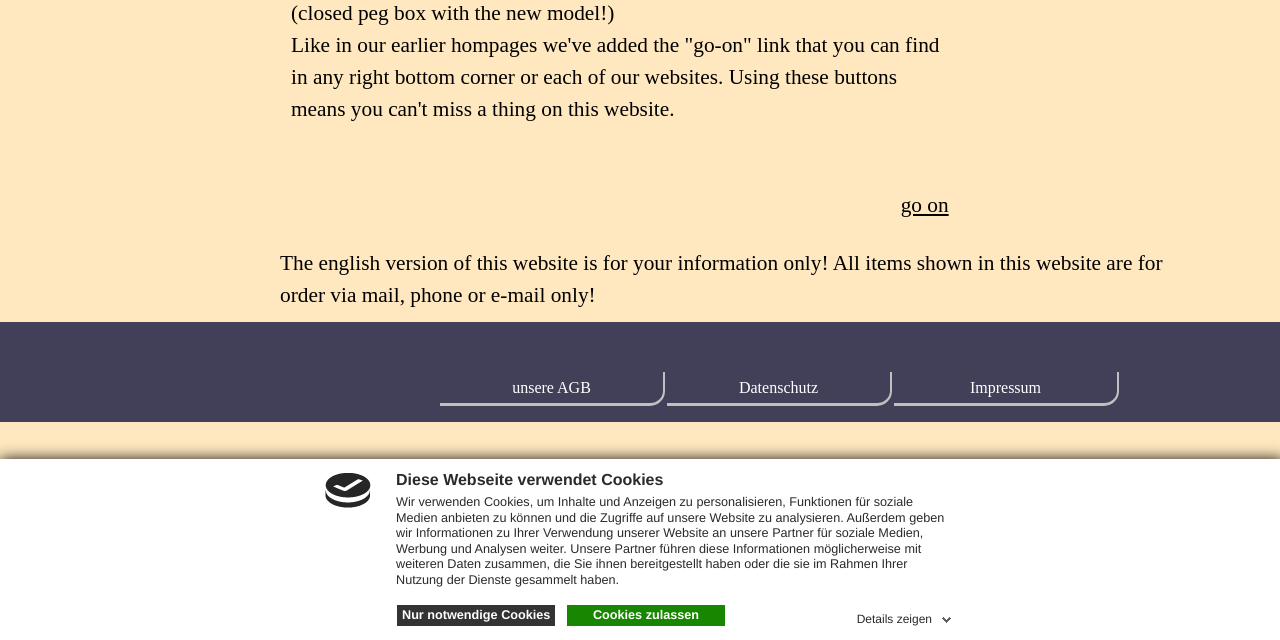Based on the element description "Datenschutz", predict the bounding box coordinates of the UI element.

[0.525, 0.581, 0.691, 0.63]